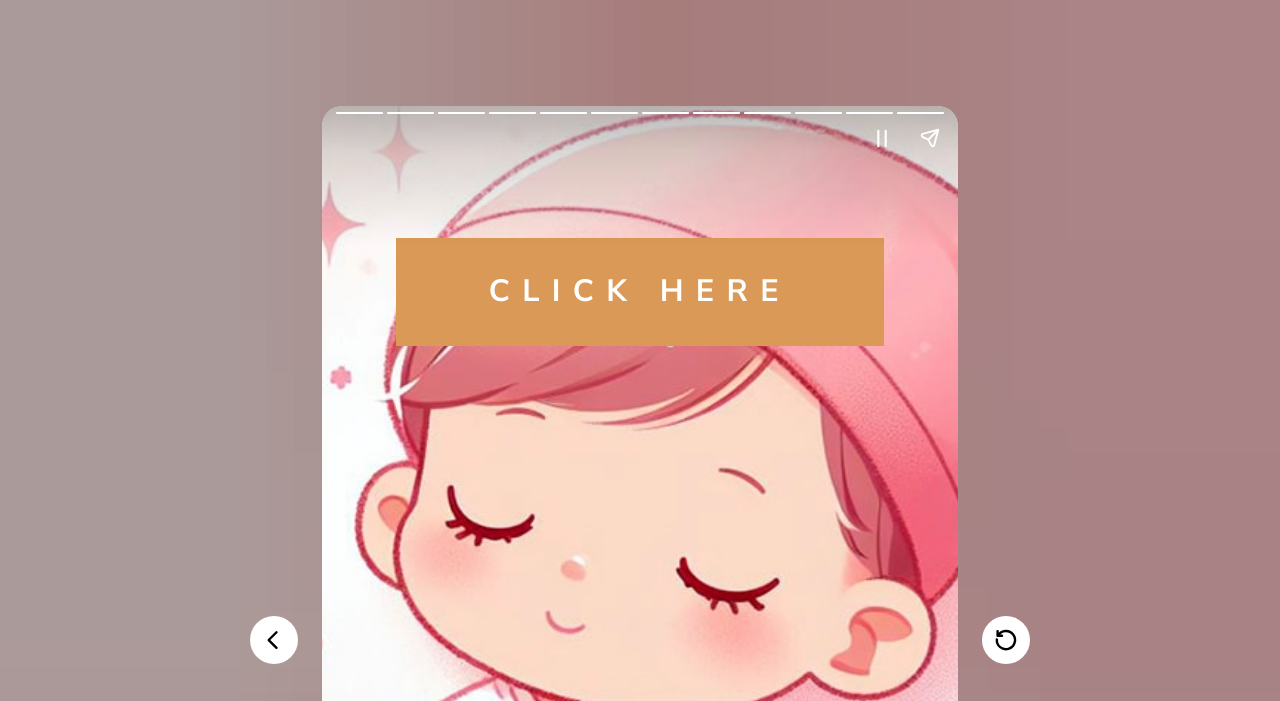Is there a way to navigate to a previous page on the webpage?
Answer with a single word or phrase, using the screenshot for reference.

Yes